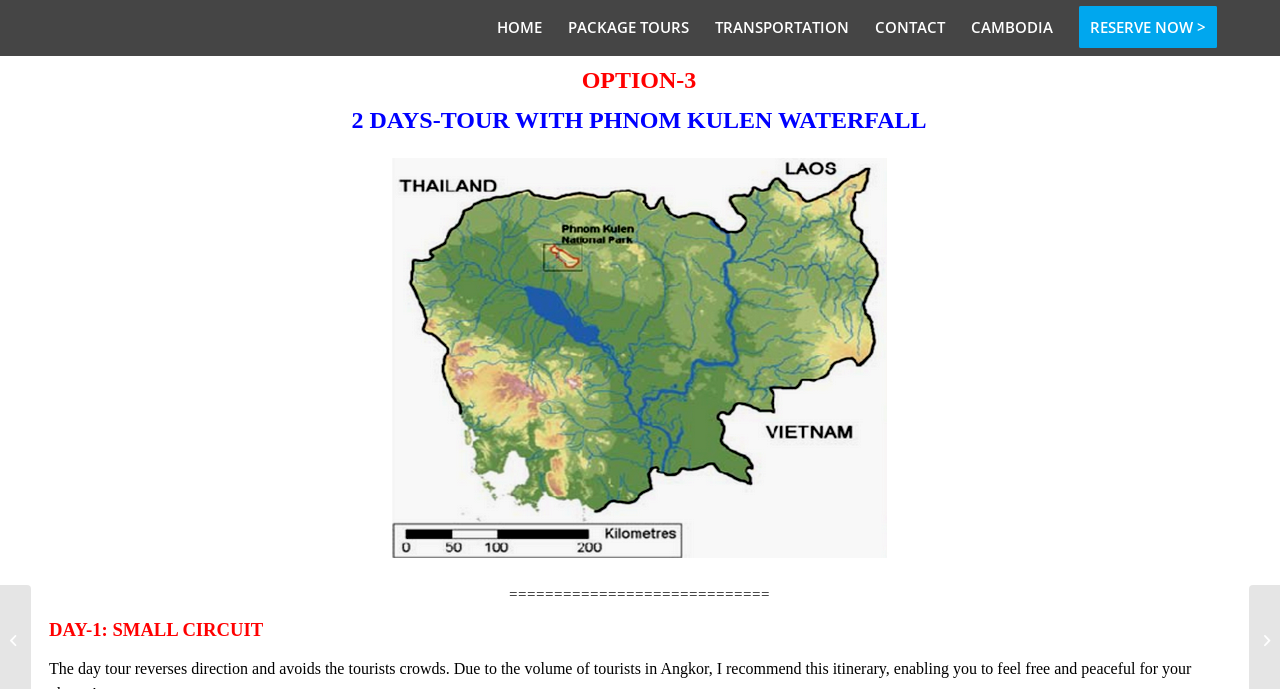What is the name of the tour package? Refer to the image and provide a one-word or short phrase answer.

OPTION-3